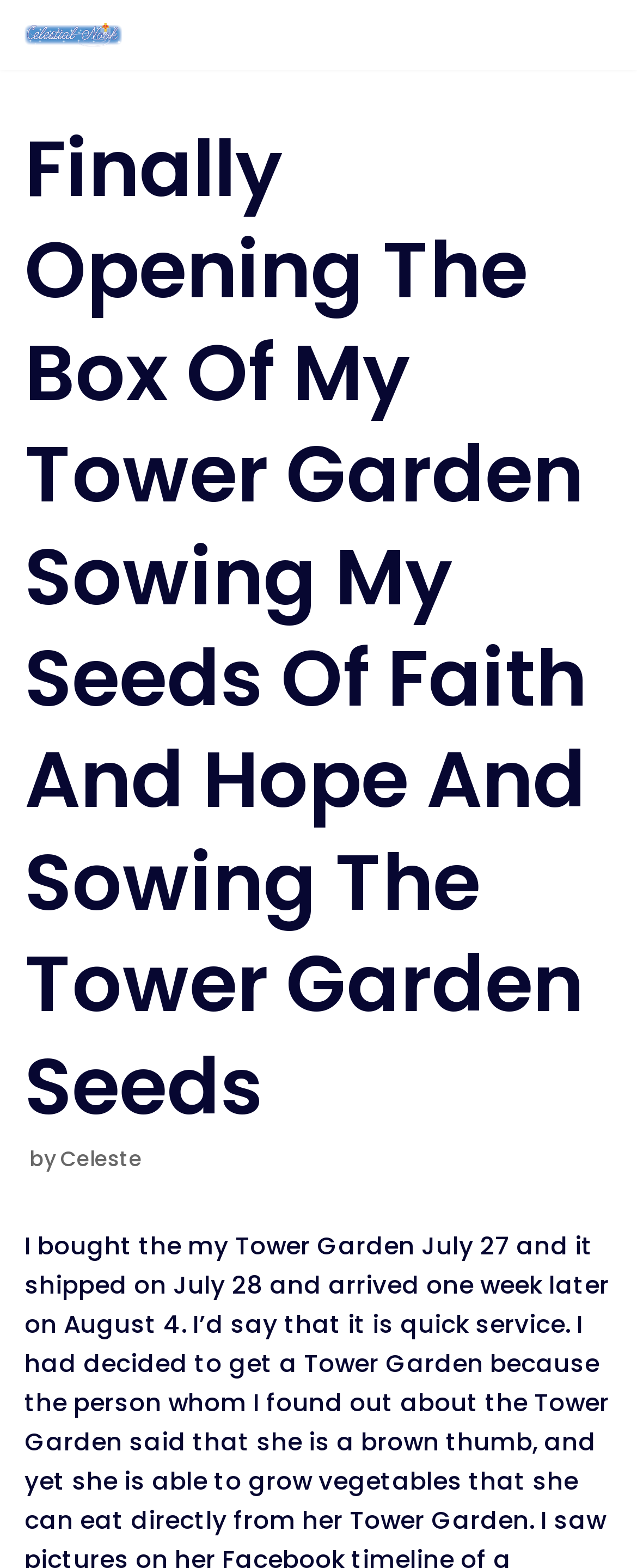Find the primary header on the webpage and provide its text.

Finally Opening The Box Of My Tower Garden Sowing My Seeds Of Faith And Hope And Sowing The Tower Garden Seeds